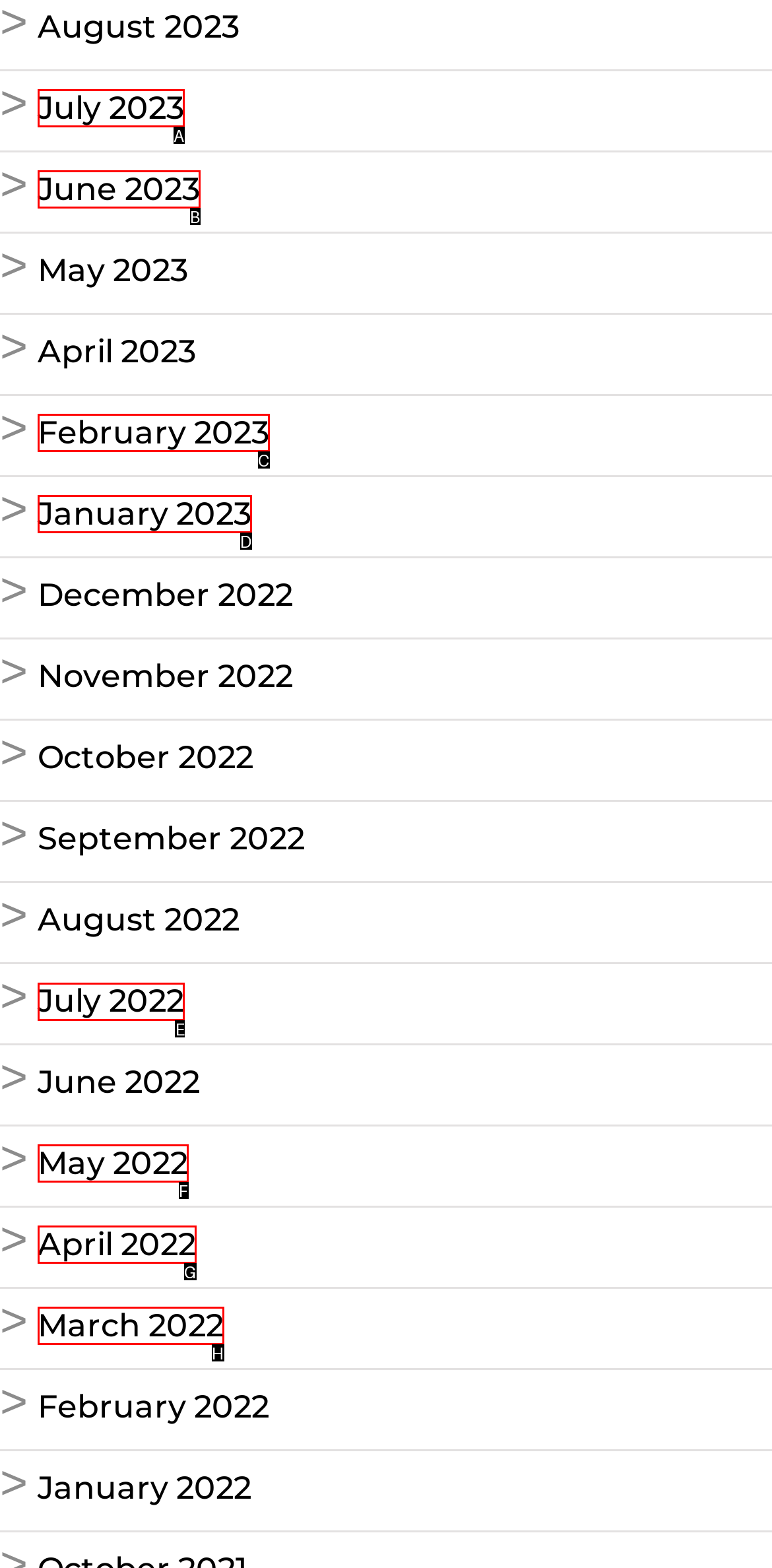Find the appropriate UI element to complete the task: View July 2022. Indicate your choice by providing the letter of the element.

E